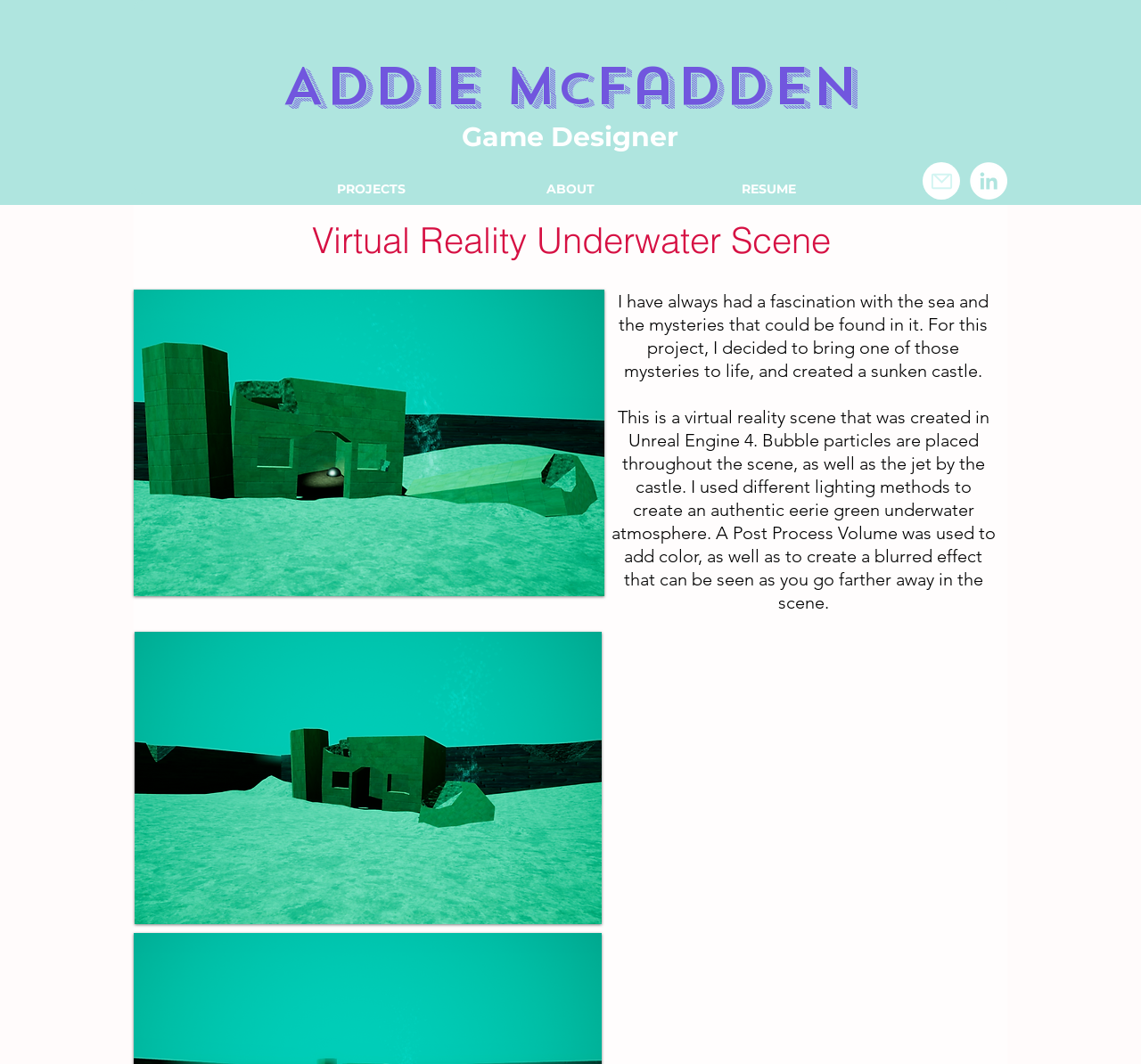What is the effect of the Post Process Volume in the scene?
Refer to the screenshot and deliver a thorough answer to the question presented.

Based on the StaticText element, the Post Process Volume was used to add color and create a blurred effect that can be seen as you go farther away in the scene.